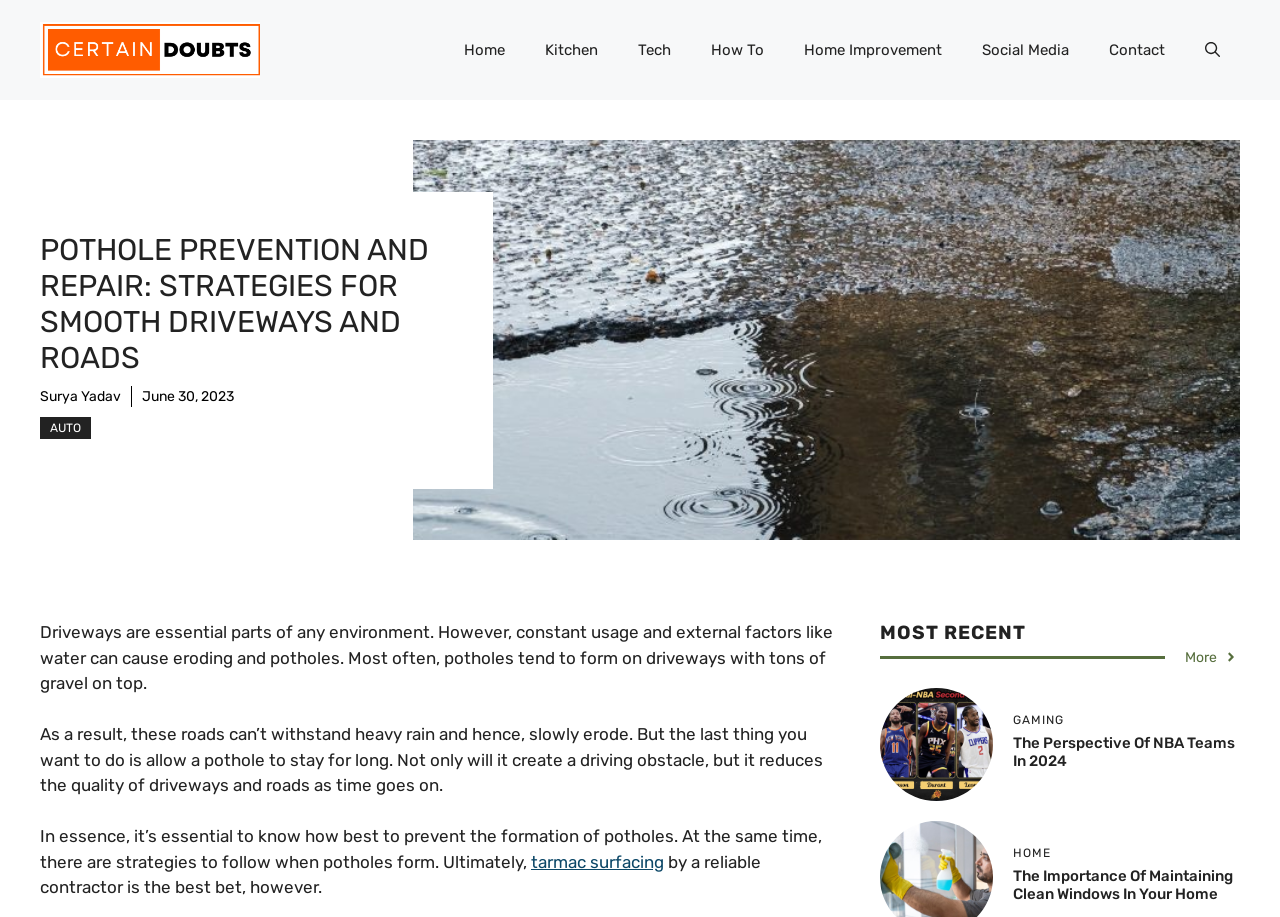Reply to the question with a single word or phrase:
What is the date of the article?

June 30, 2023